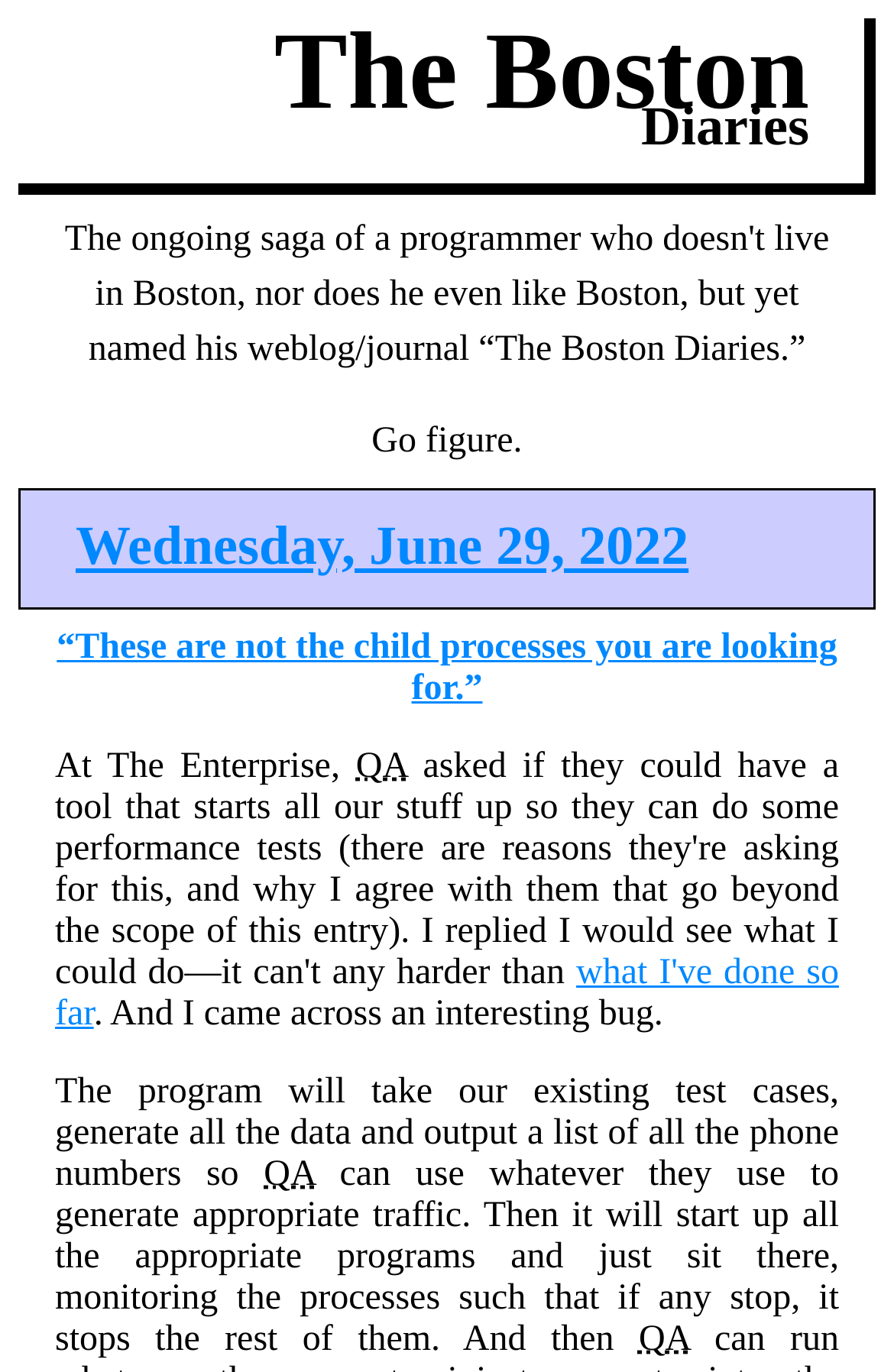What is the abbreviation of Quality Assurance?
Carefully analyze the image and provide a detailed answer to the question.

I found the abbreviation of Quality Assurance by looking at the Abbr elements that contain the text 'Quality Assurance'. These elements have child elements with the text 'QA', which is the abbreviation. There are multiple instances of this abbreviation on the page.